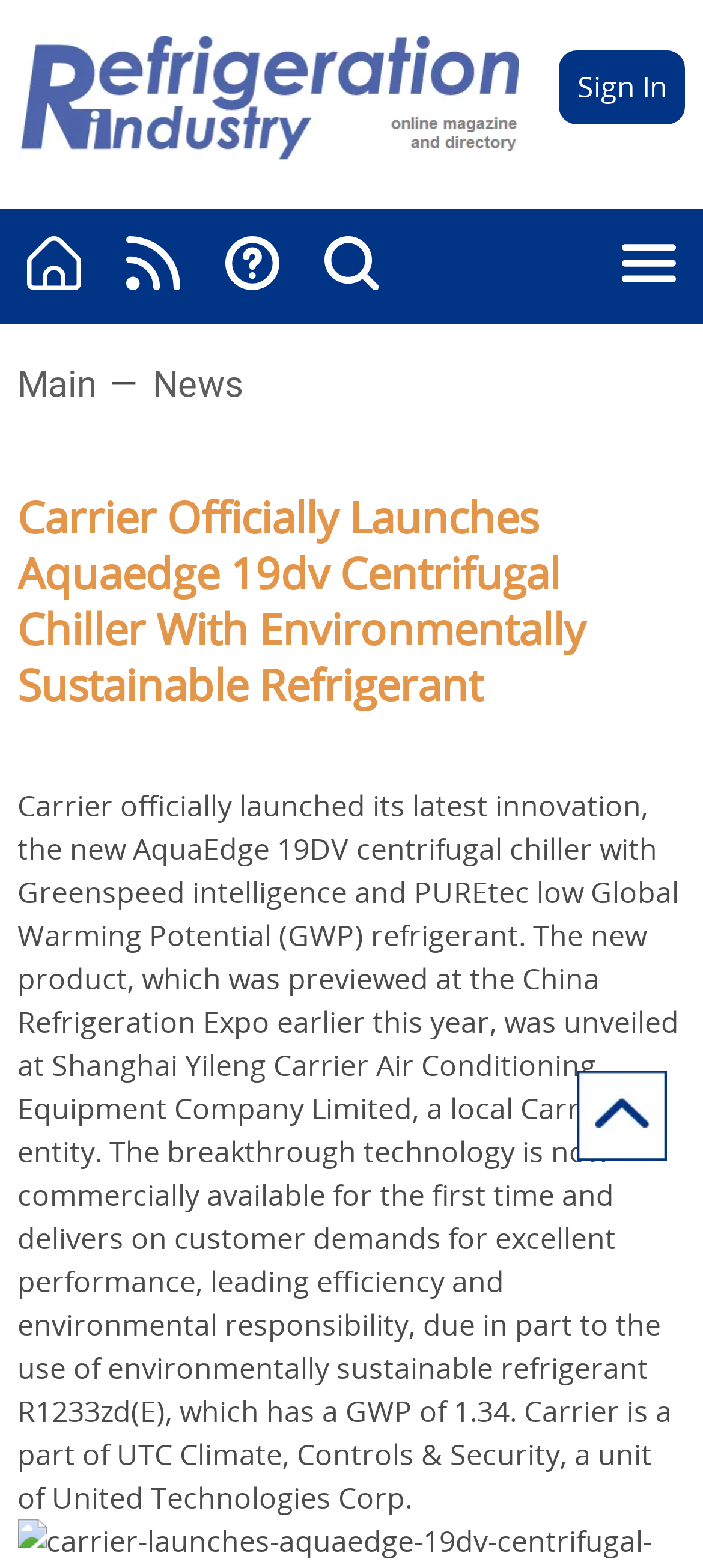Summarize the webpage with intricate details.

The webpage is about Carrier's latest innovation, the AquaEdge 19DV centrifugal chiller with Greenspeed intelligence and PUREtec low Global Warming Potential refrigerant. At the top left of the page, there is a refrigeration industry site logo, and next to it, a "Sign In" link. Below the logo, there are four links with corresponding images, arranged horizontally. 

On the top right, there is a single image. Below these elements, there are three links: "Main", "News", and another link without text. The main heading of the page, "Carrier Officially Launches Aquaedge 19dv Centrifugal Chiller With Environmentally Sustainable Refrigerant", is located below these links. 

The main content of the page is a paragraph of text that describes the new product, its features, and its environmental benefits. This text is accompanied by an image on the right side, which is positioned roughly in the middle of the page.